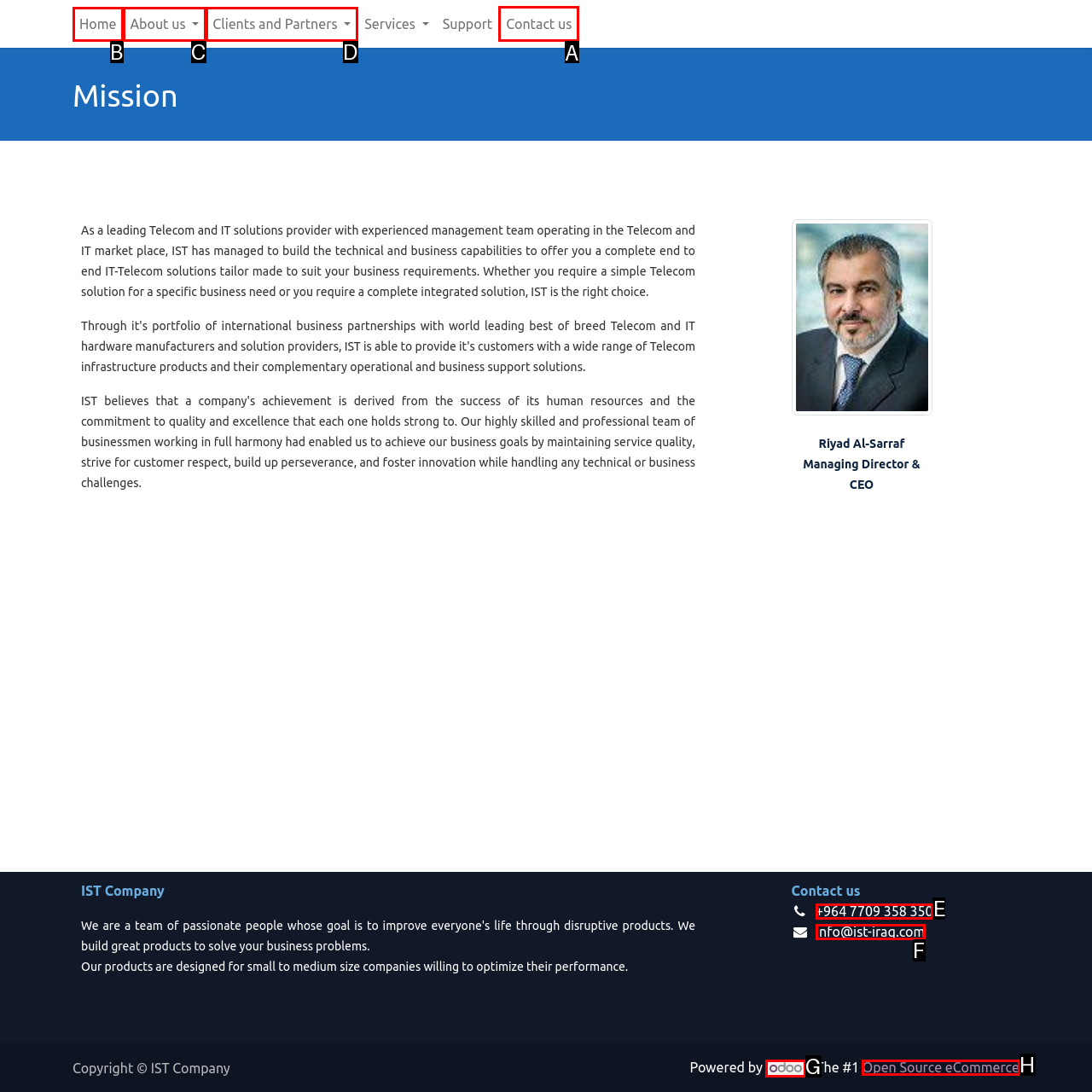Select the HTML element that should be clicked to accomplish the task: Click Contact us Reply with the corresponding letter of the option.

A